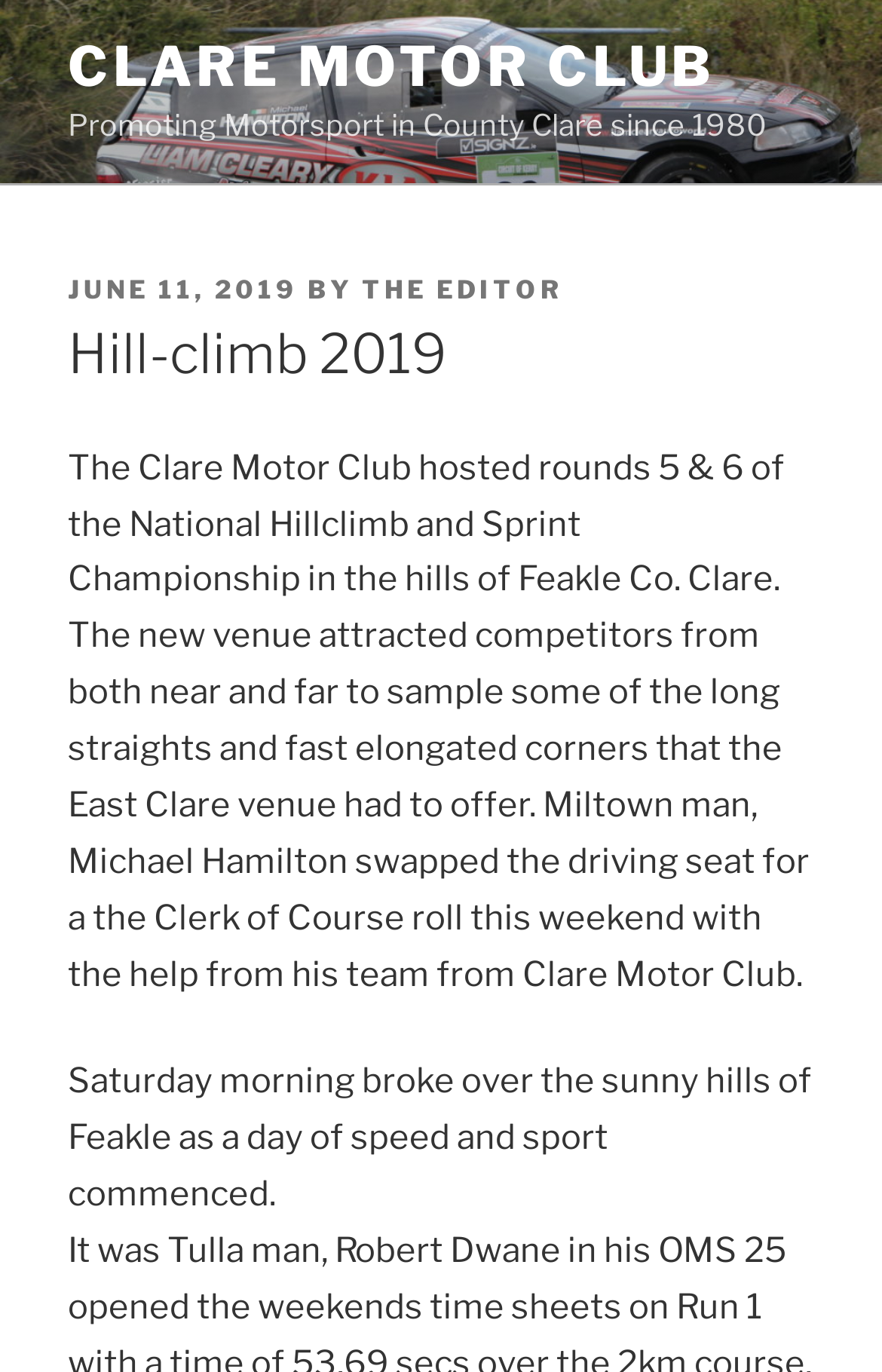When was the hill-climb event posted?
Analyze the screenshot and provide a detailed answer to the question.

The date of the post can be found in the link next to 'POSTED ON', which says 'JUNE 11, 2019'. This indicates when the article about the hill-climb event was published.